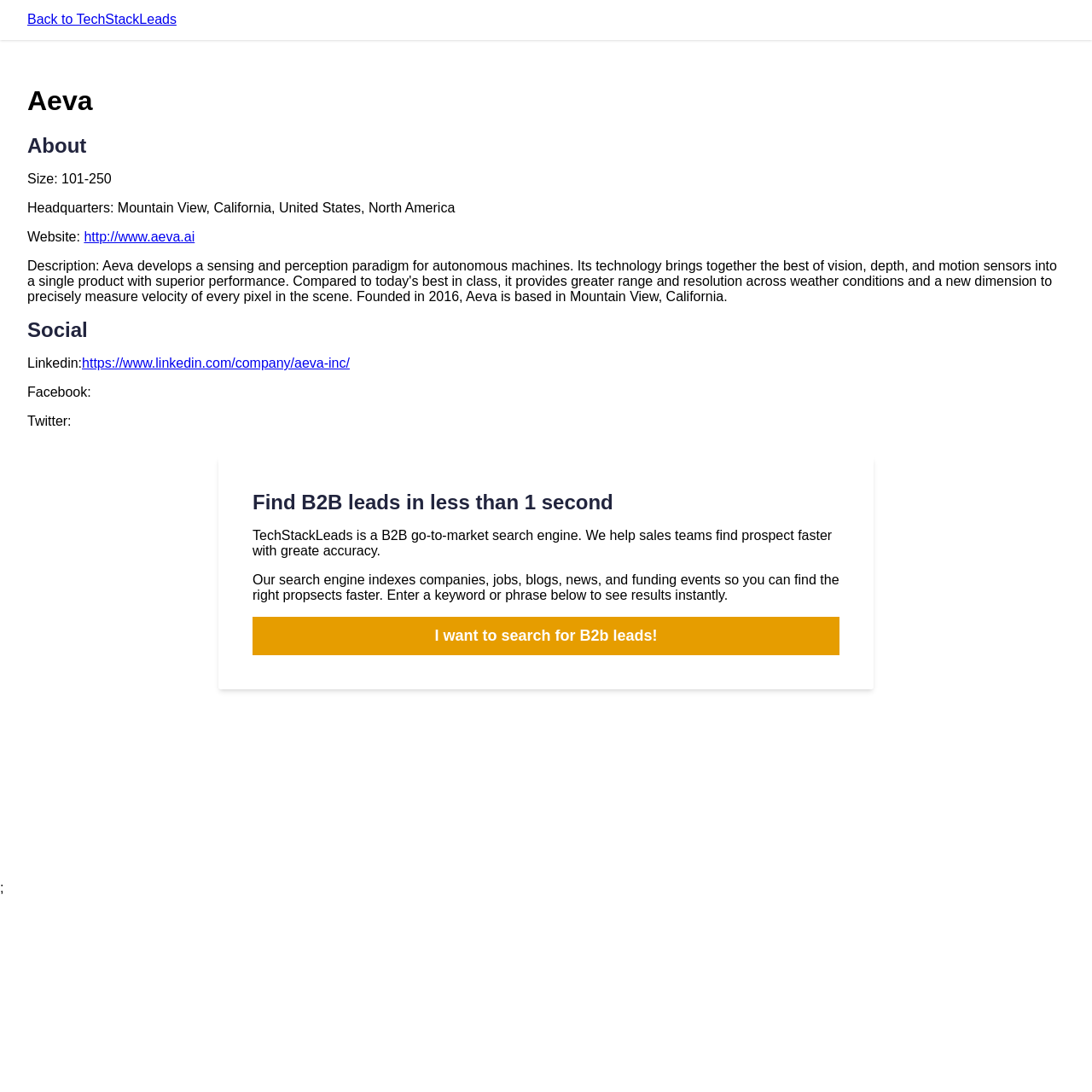What is the website of Aeva?
Examine the image and provide an in-depth answer to the question.

I found the answer by looking at the 'Website:' label and its corresponding value in the company information section.